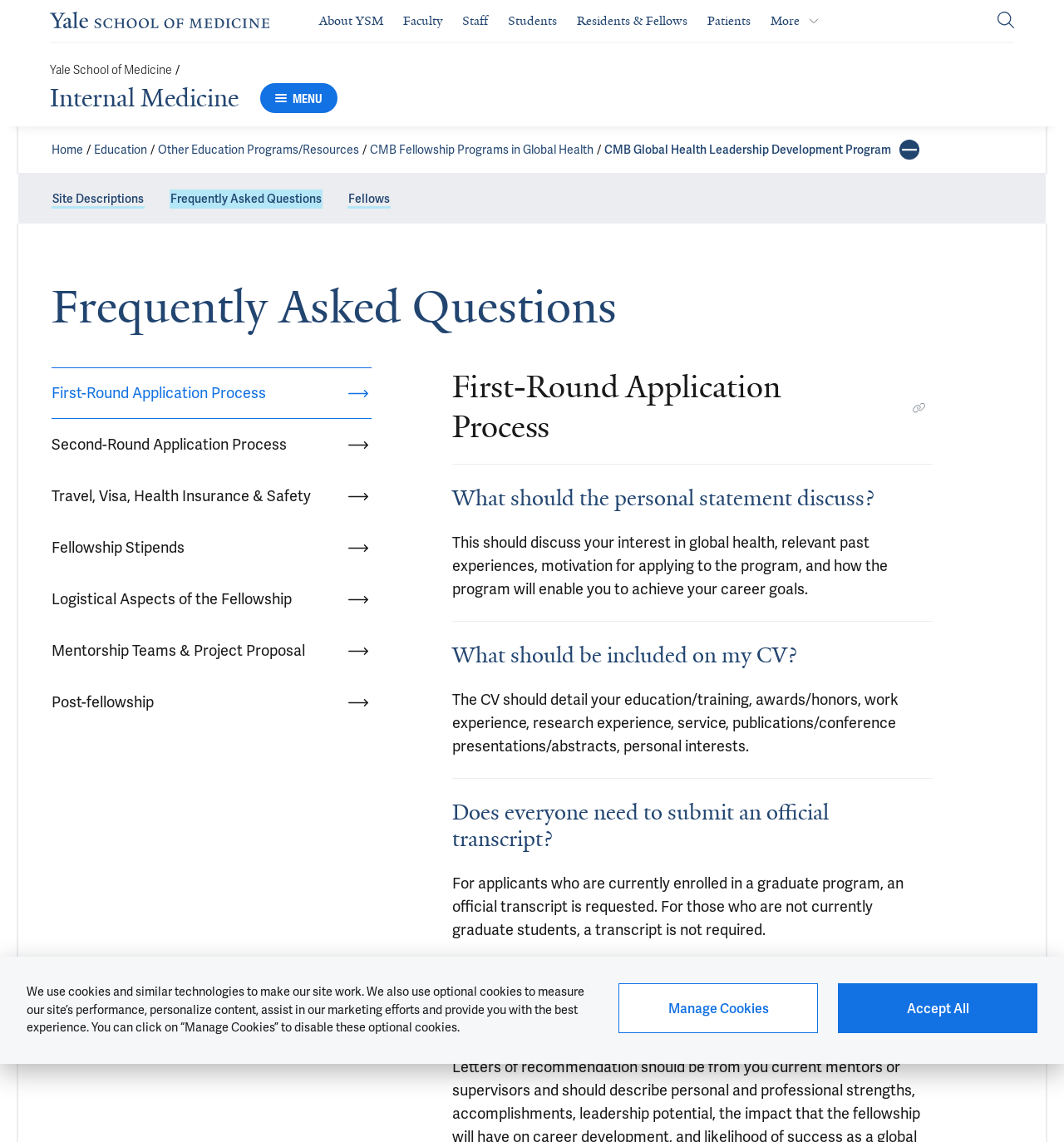Determine the bounding box coordinates for the region that must be clicked to execute the following instruction: "Click on Internal Medicine link".

[0.047, 0.072, 0.224, 0.099]